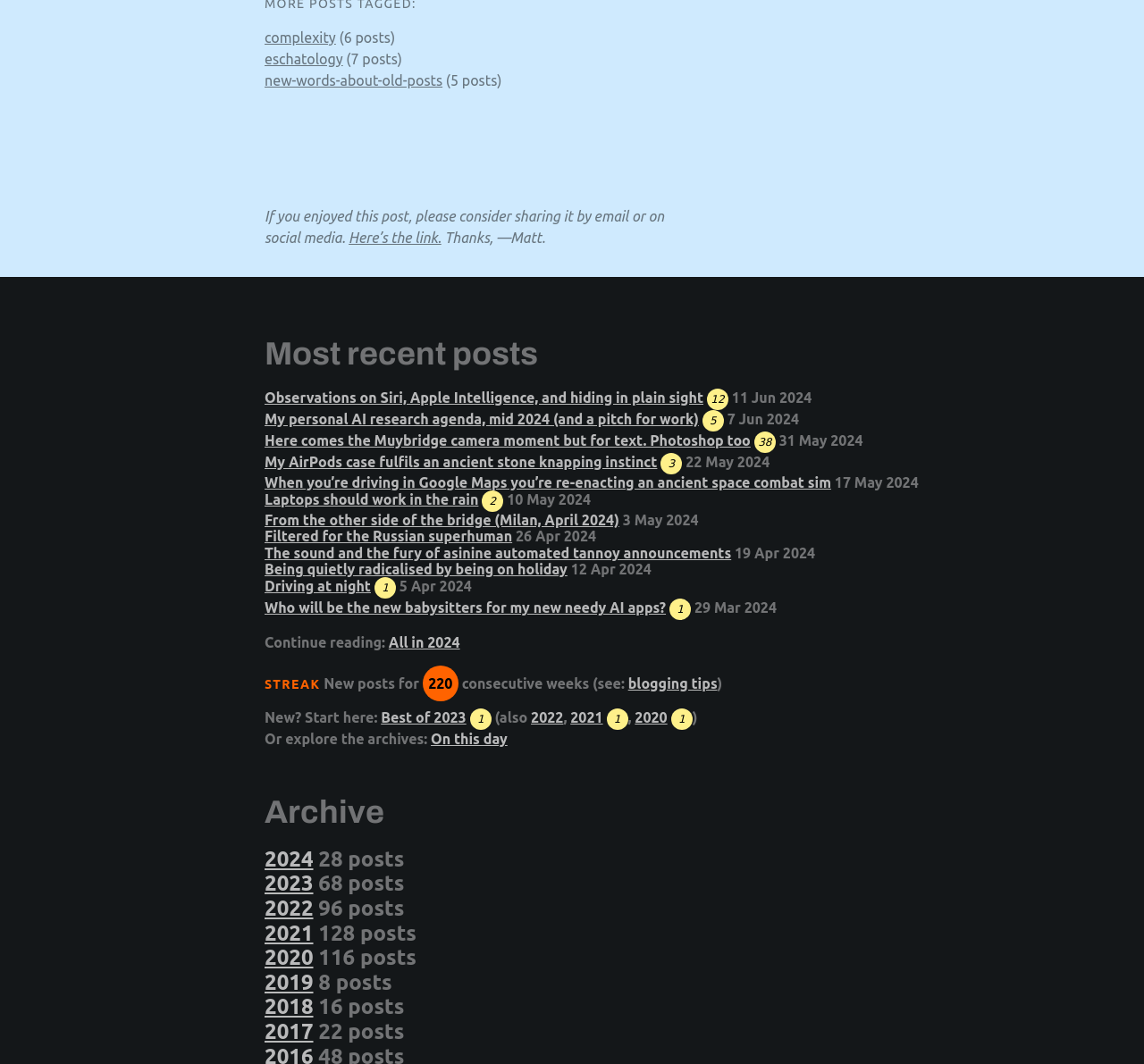Predict the bounding box coordinates of the area that should be clicked to accomplish the following instruction: "Click on the 'complexity' link". The bounding box coordinates should consist of four float numbers between 0 and 1, i.e., [left, top, right, bottom].

[0.231, 0.027, 0.294, 0.042]